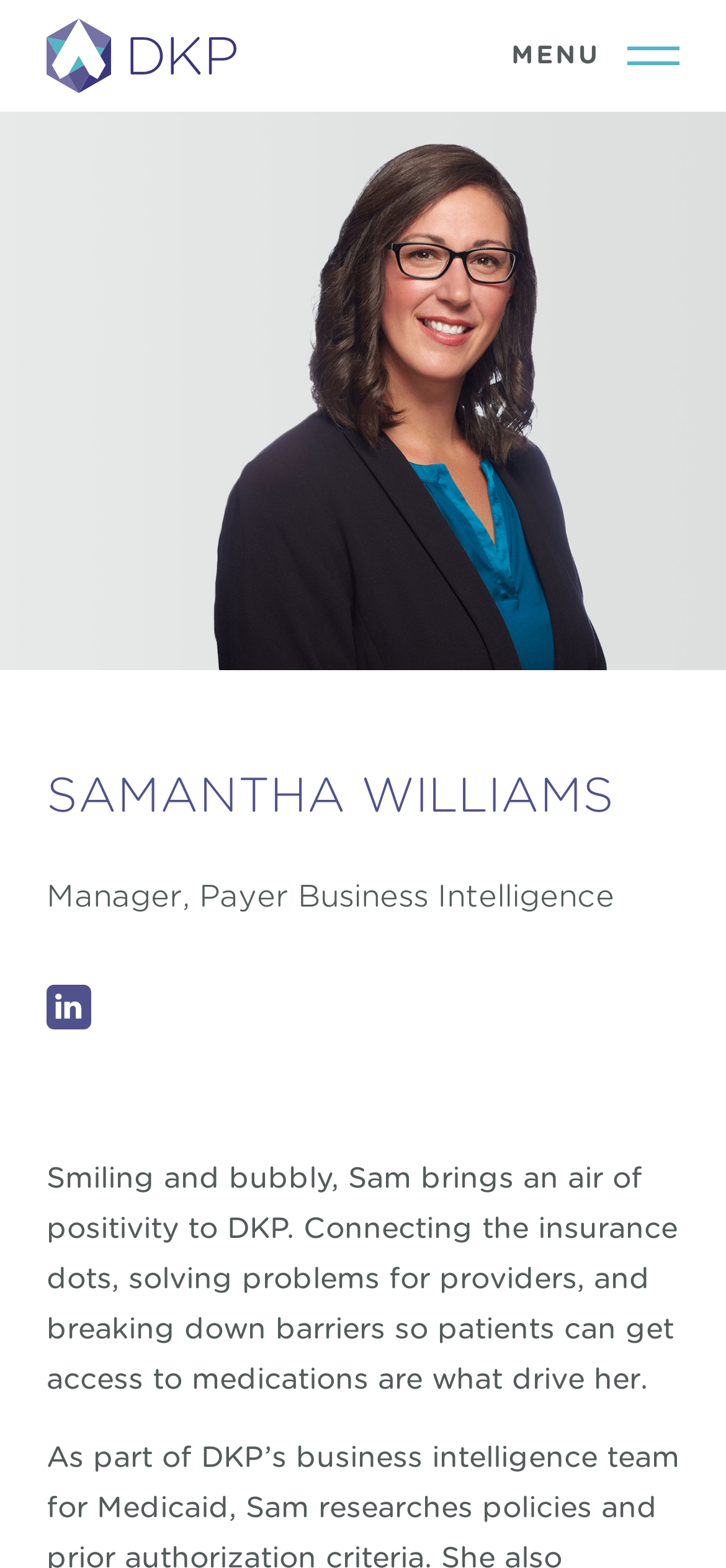Generate a comprehensive description of the contents of the webpage.

The webpage is about Samantha Williams, a Manager of Payer Business Intelligence at DK Pierce. At the top left of the page, there is a link to DK Pierce. On the top right, there is a menu toggle button labeled "MENU Toggle Navigation Toggle Navigation CLOSE". 

Below the menu toggle button, the name "SAMANTHA WILLIAMS" is prominently displayed in a heading. Underneath the heading, Samantha's job title "Manager, Payer Business Intelligence" is written in a static text. 

To the right of the job title, there is a link with an image, which is likely a profile picture of Samantha. Below the image, a paragraph describes Samantha's personality and work, stating that she is a positive and problem-solving individual who connects insurance dots and breaks down barriers for patients to access medications.